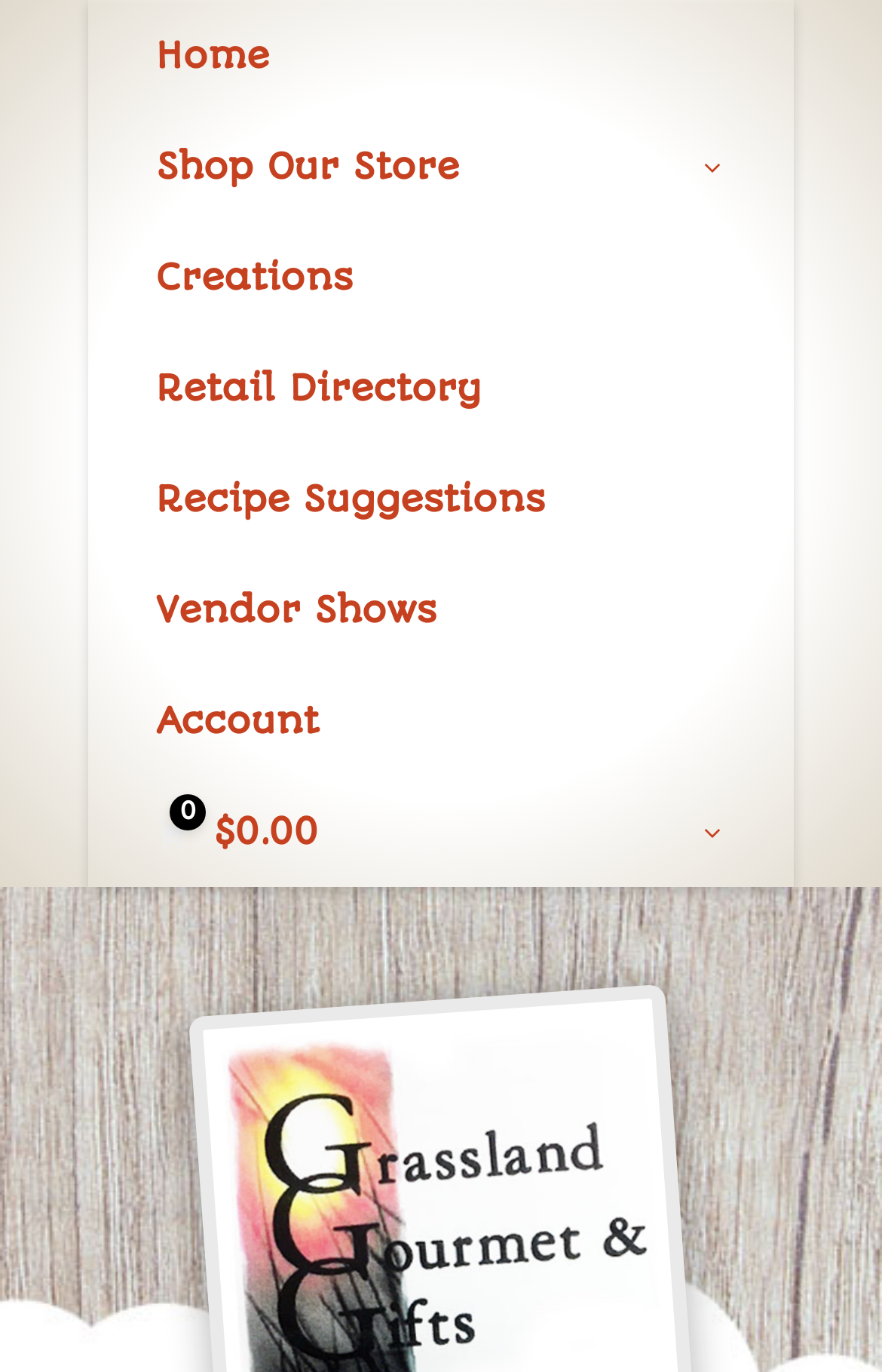Bounding box coordinates must be specified in the format (top-left x, top-left y, bottom-right x, bottom-right y). All values should be floating point numbers between 0 and 1. What are the bounding box coordinates of the UI element described as: Shop Our Store

[0.1, 0.081, 0.9, 0.162]